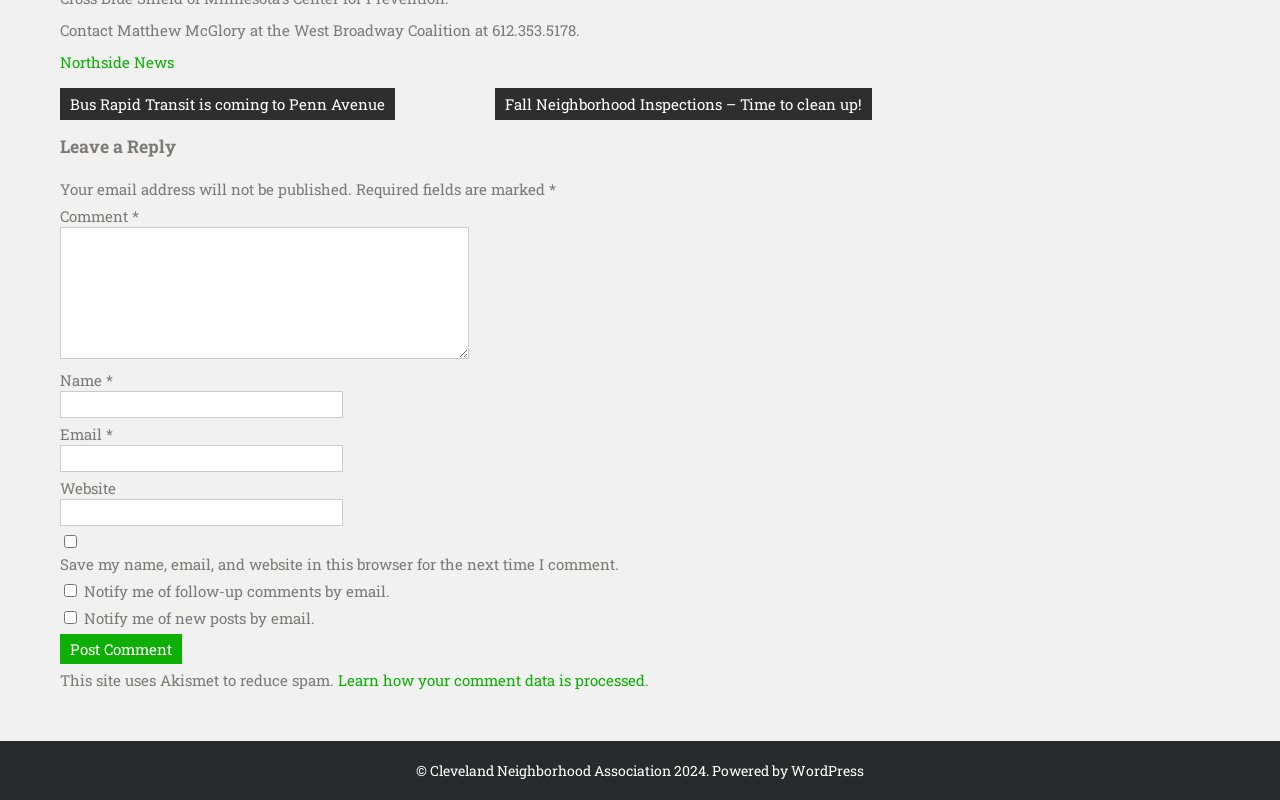Respond to the following query with just one word or a short phrase: 
What is the copyright year of the webpage?

2024